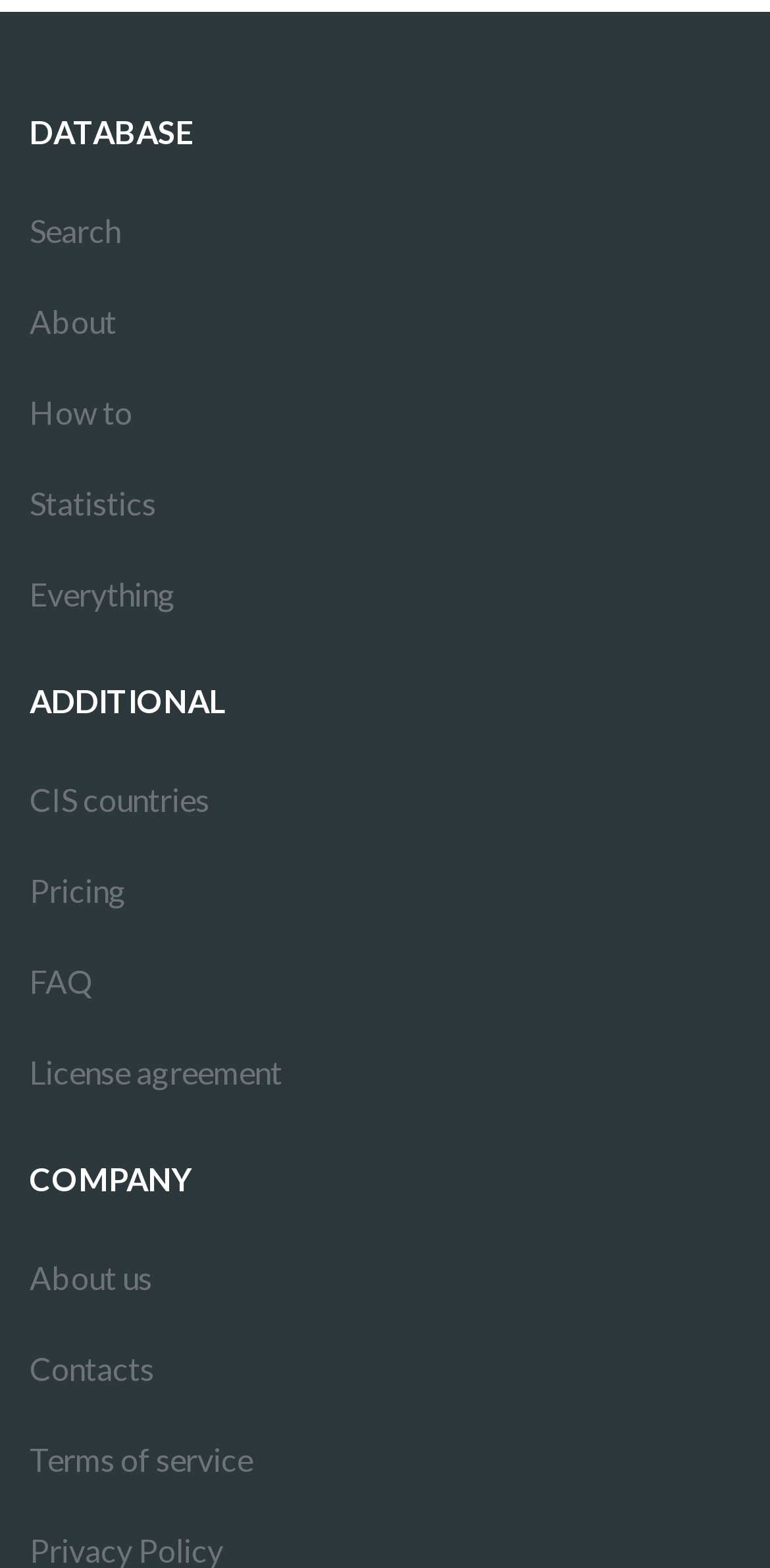How many categories are there in the menu?
Please provide a single word or phrase as your answer based on the image.

3